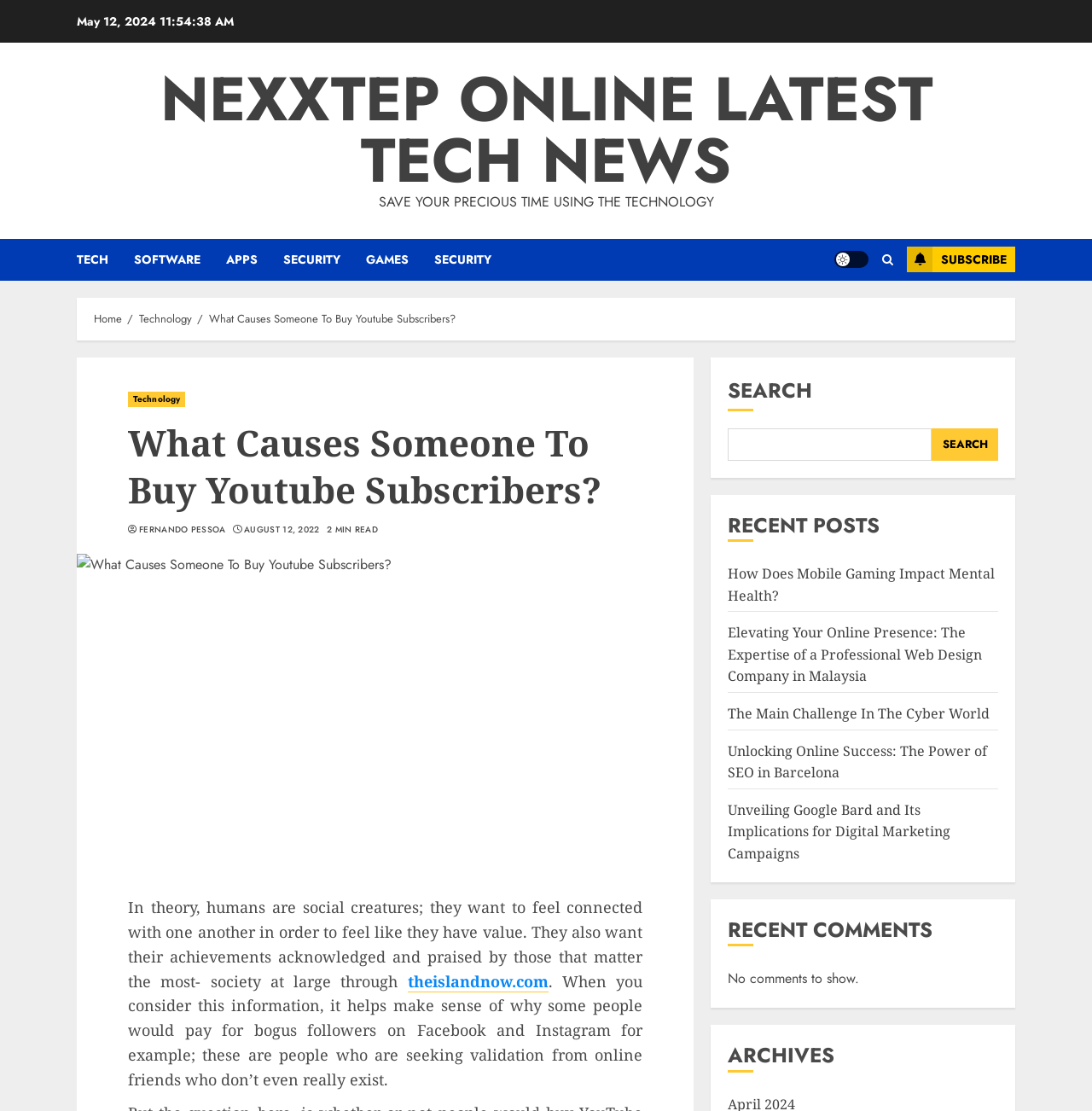Please find the bounding box coordinates of the element that needs to be clicked to perform the following instruction: "Read the 'What Causes Someone To Buy Youtube Subscribers?' article". The bounding box coordinates should be four float numbers between 0 and 1, represented as [left, top, right, bottom].

[0.117, 0.378, 0.588, 0.462]